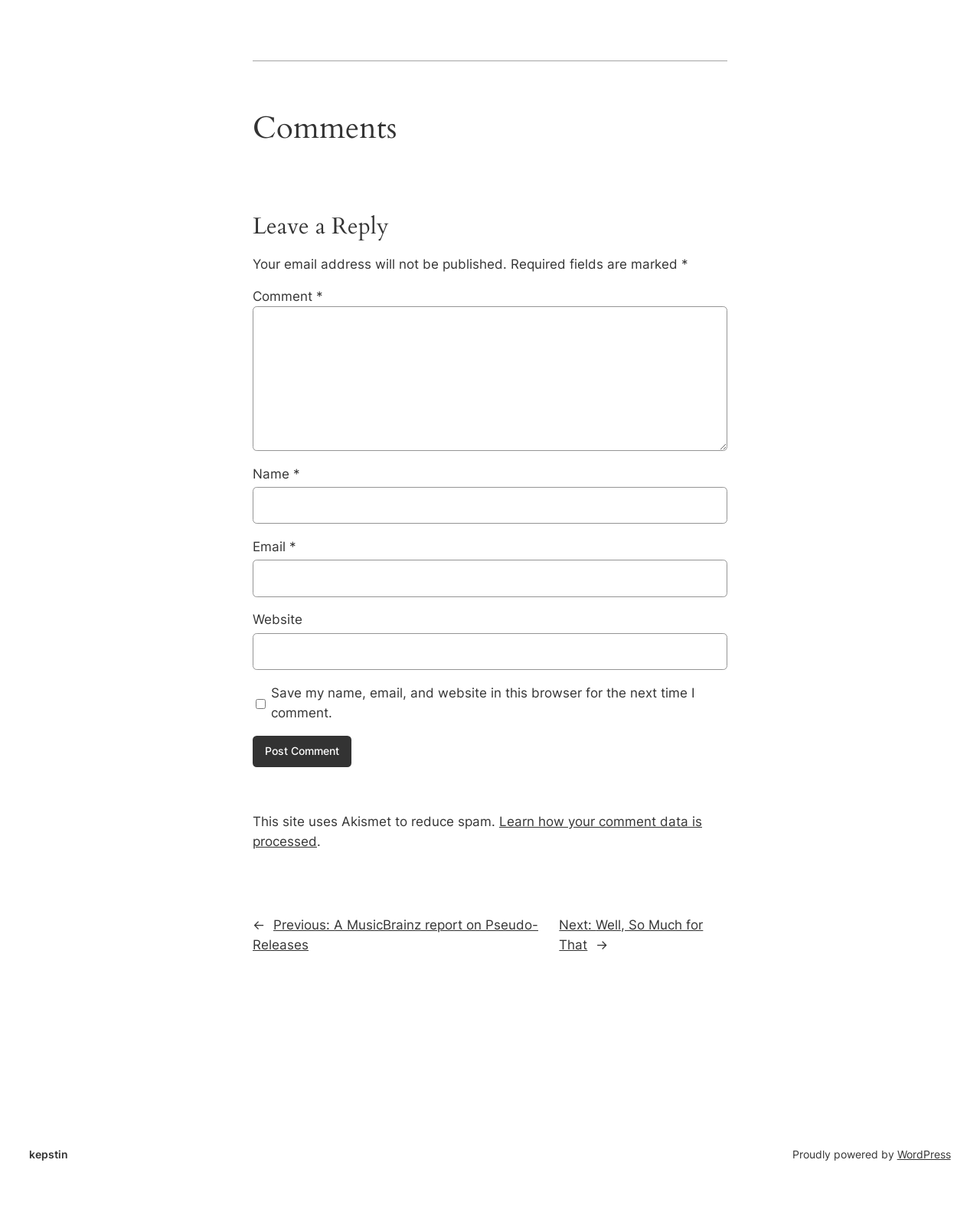Determine the bounding box coordinates of the clickable element to complete this instruction: "Enter your name". Provide the coordinates in the format of four float numbers between 0 and 1, [left, top, right, bottom].

[0.258, 0.397, 0.742, 0.428]